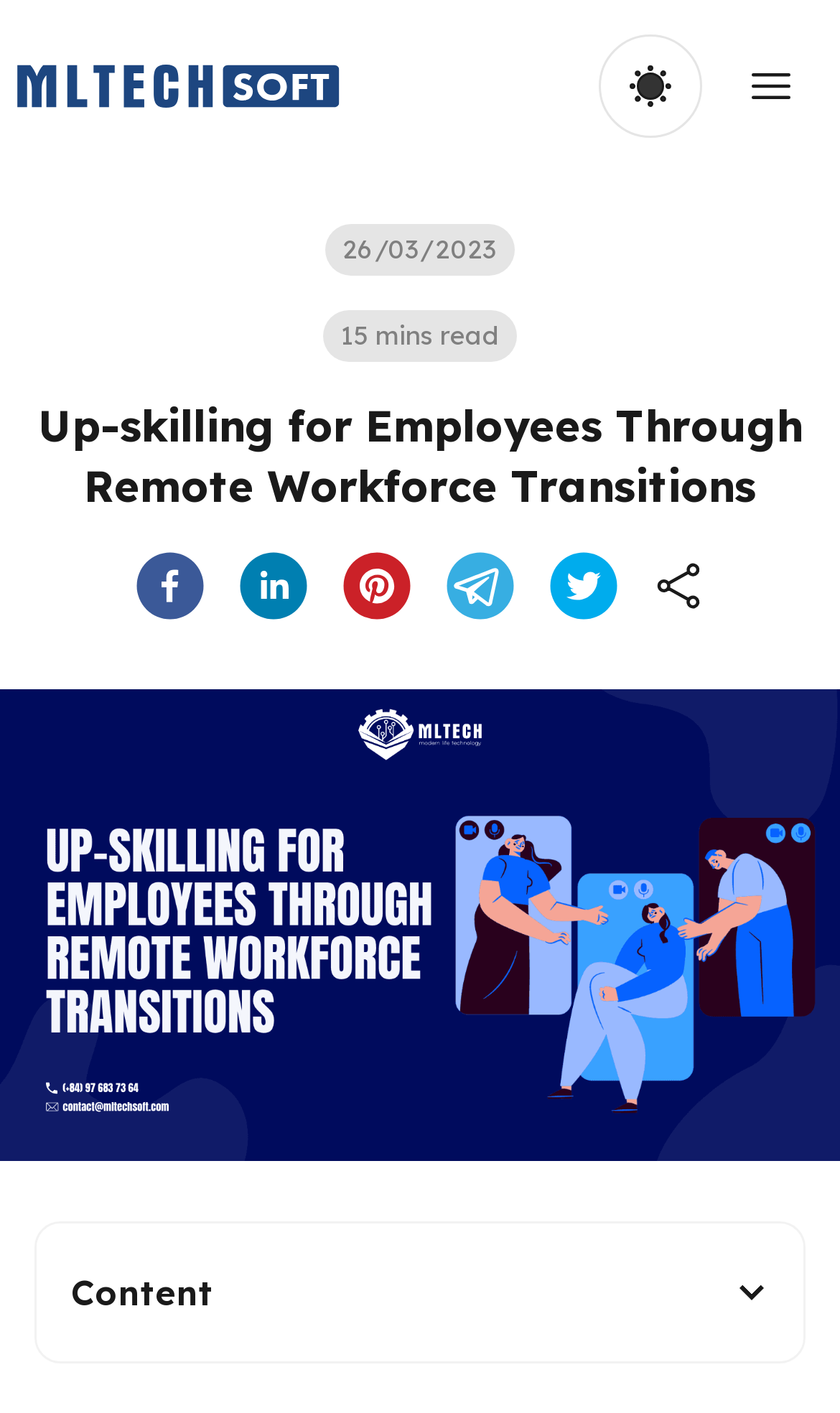Determine the bounding box coordinates of the clickable element necessary to fulfill the instruction: "Click the logo". Provide the coordinates as four float numbers within the 0 to 1 range, i.e., [left, top, right, bottom].

[0.0, 0.045, 0.405, 0.077]